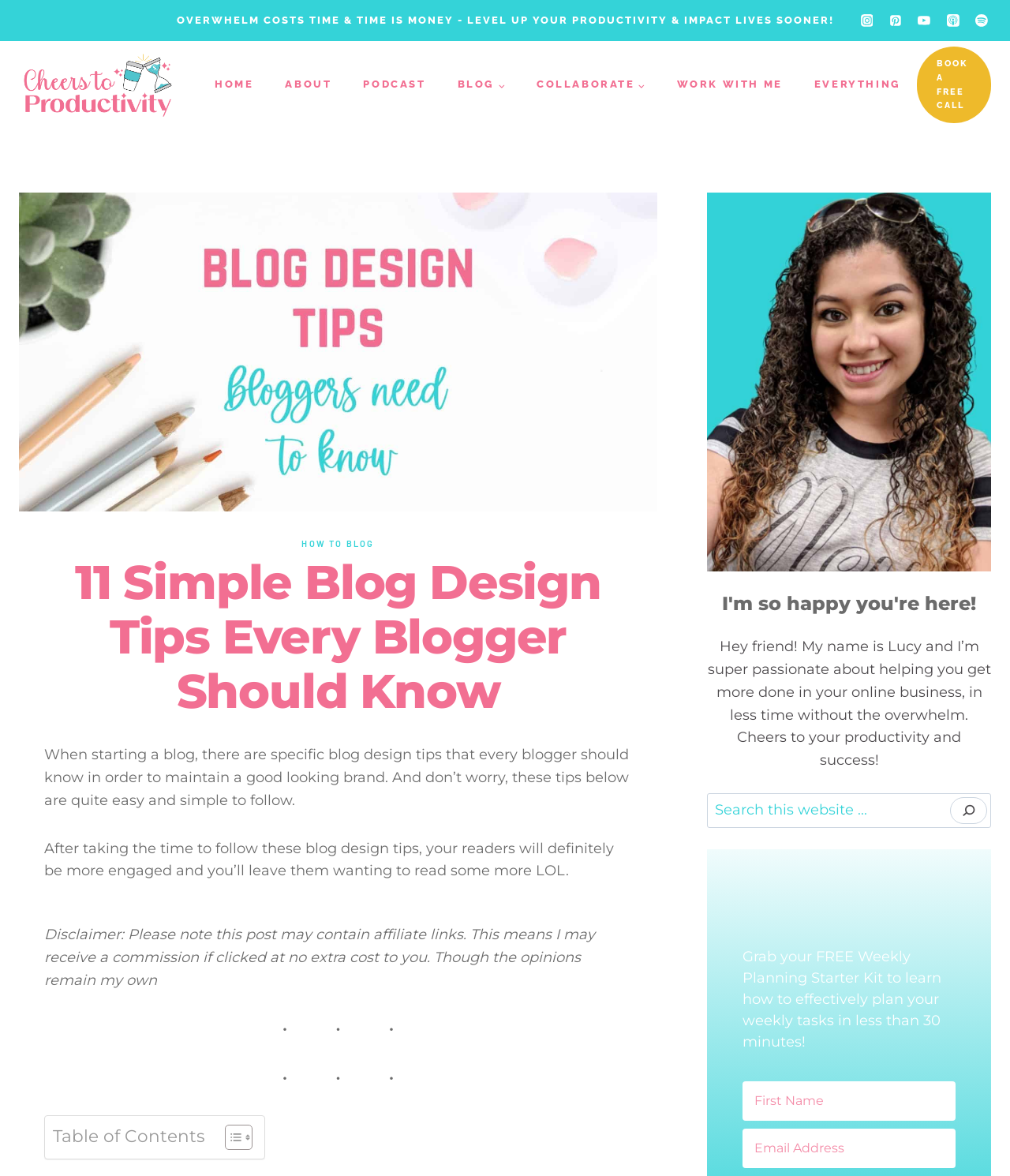What is the free resource being offered?
Using the image, elaborate on the answer with as much detail as possible.

The free resource being offered is a Weekly Planning Starter Kit, which can be obtained by filling out the form with one's first name and email address, as mentioned in the section below the blog post.